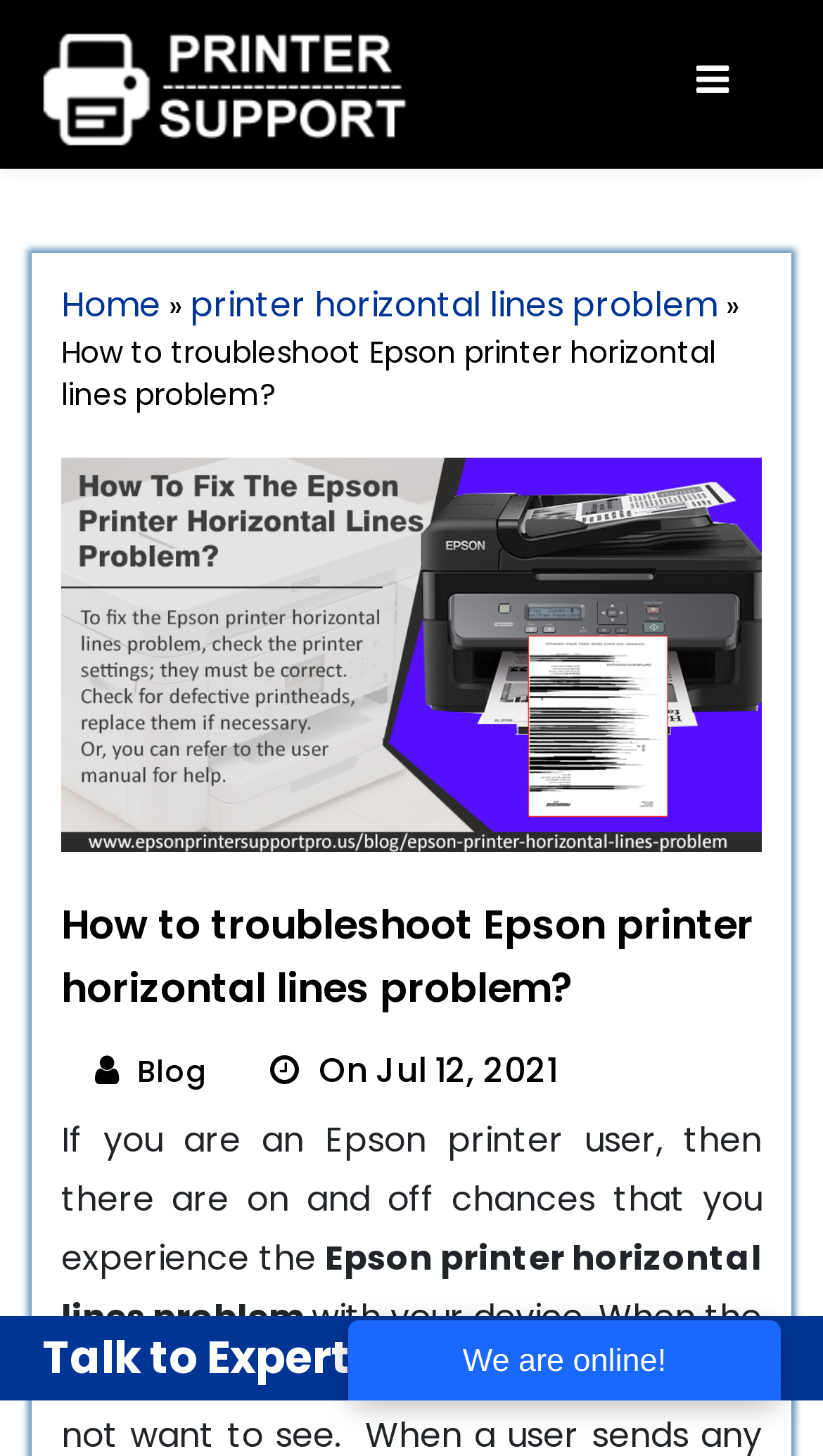What is the topic of the webpage?
Make sure to answer the question with a detailed and comprehensive explanation.

The webpage is about troubleshooting Epson printer horizontal lines problem, as indicated by the heading 'How to troubleshoot Epson printer horizontal lines problem?' and the content of the webpage.